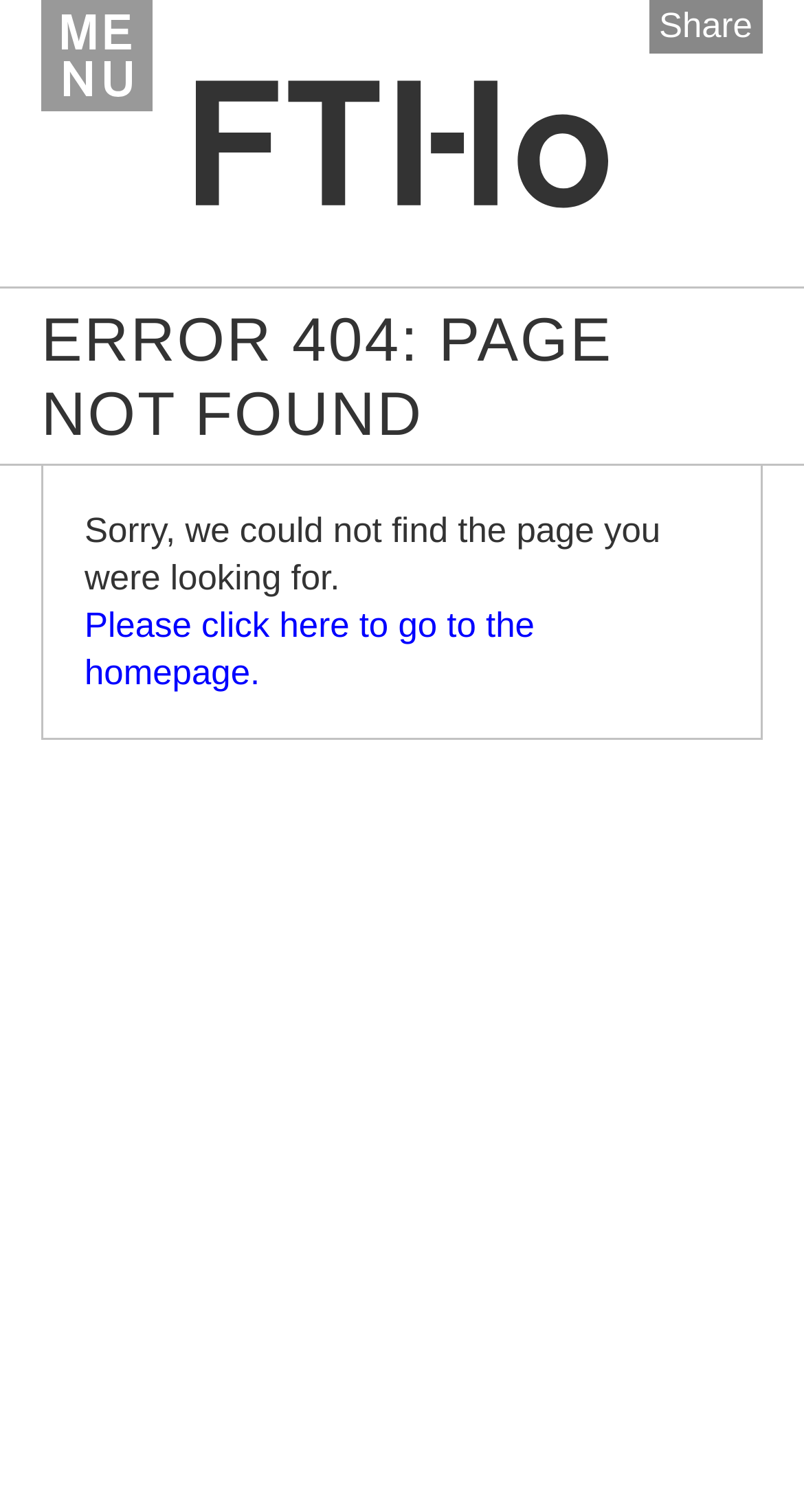Refer to the screenshot and answer the following question in detail:
What is the function of the link 'Toggle menu'?

The link 'Toggle menu' is likely to toggle the visibility of a menu on the webpage, allowing users to access different sections or options.